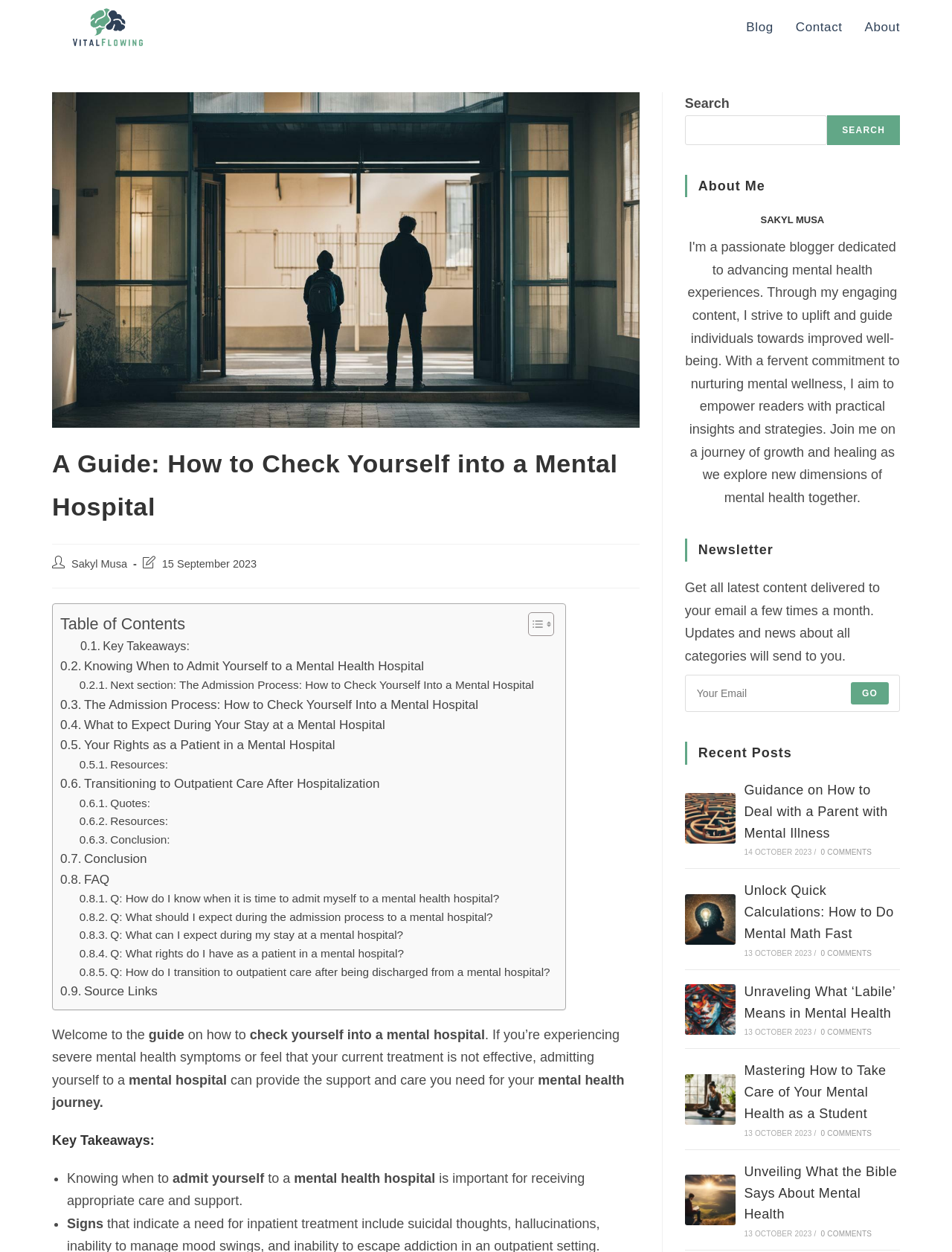Locate the UI element described by Quotes: and provide its bounding box coordinates. Use the format (top-left x, top-left y, bottom-right x, bottom-right y) with all values as floating point numbers between 0 and 1.

[0.083, 0.634, 0.158, 0.649]